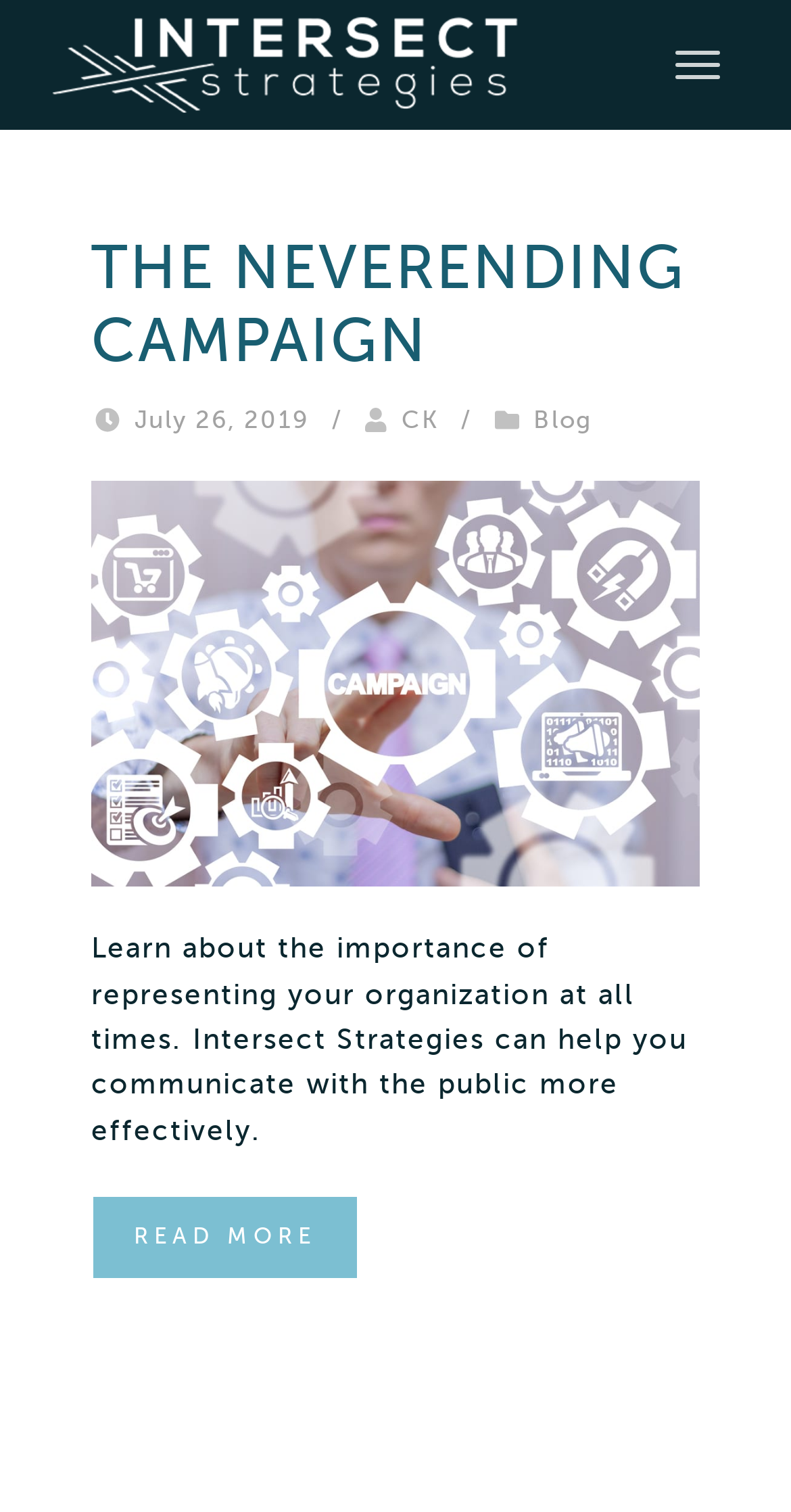What is the title of the first article?
Your answer should be a single word or phrase derived from the screenshot.

THE NEVERENDING CAMPAIGN